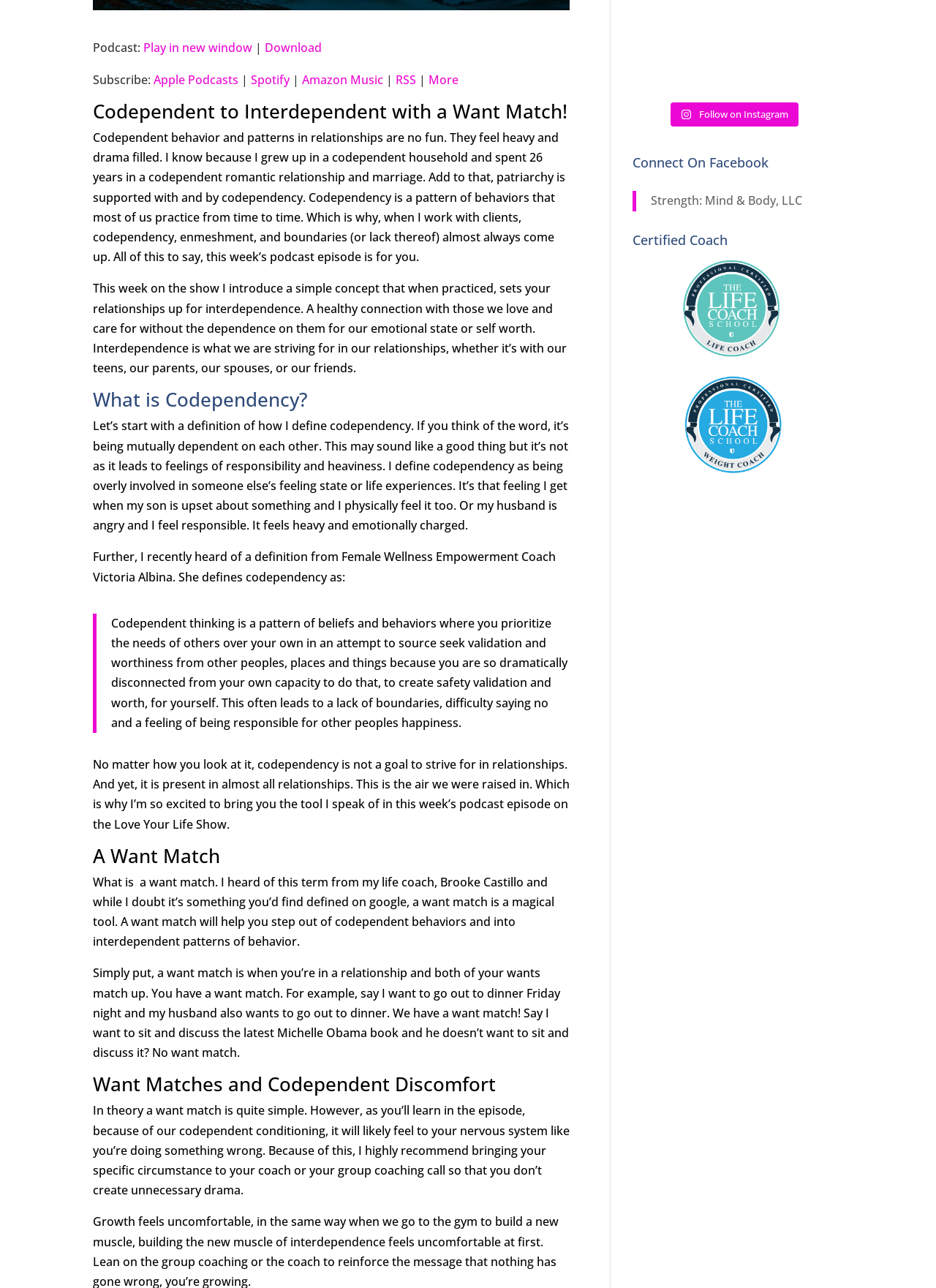Identify and provide the bounding box for the element described by: "Play in new window".

[0.154, 0.033, 0.27, 0.045]